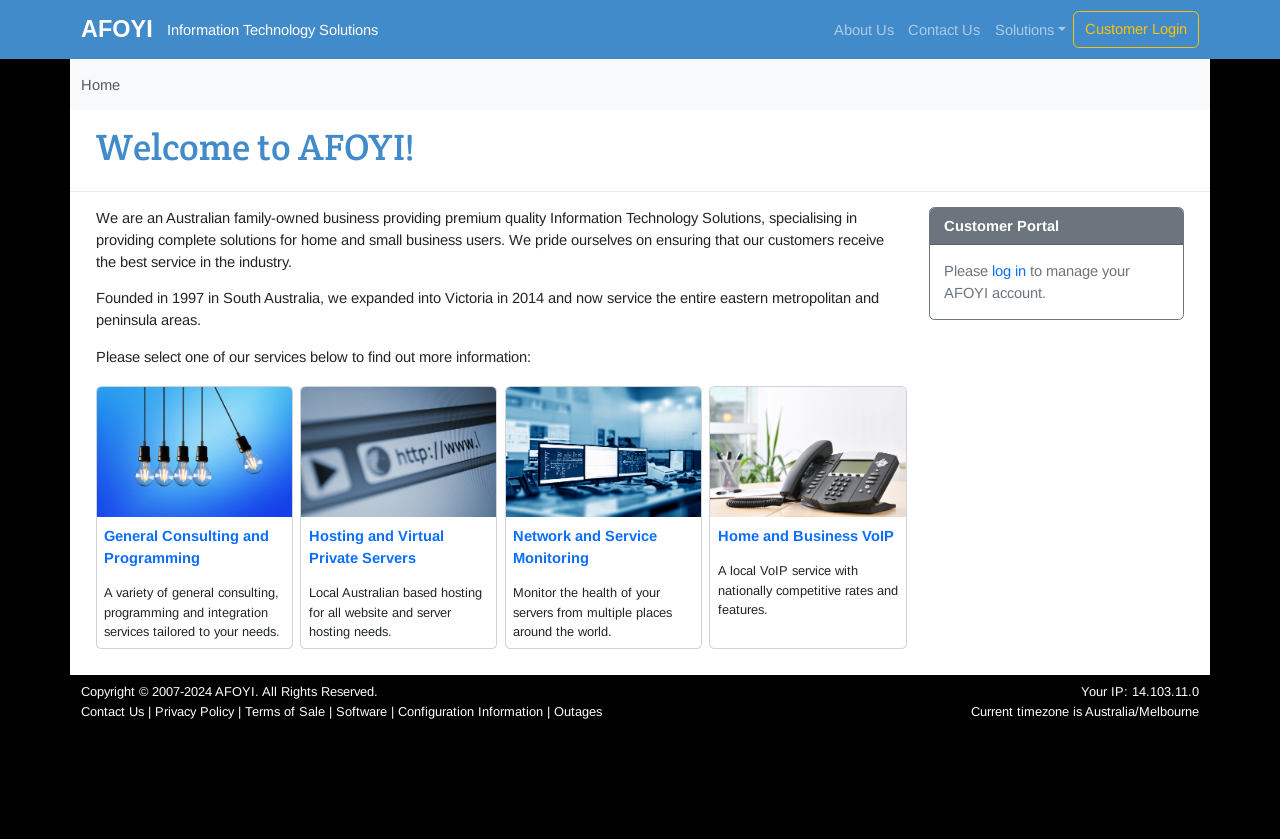Determine the bounding box coordinates for the area that needs to be clicked to fulfill this task: "Click on Contact Us". The coordinates must be given as four float numbers between 0 and 1, i.e., [left, top, right, bottom].

[0.704, 0.013, 0.772, 0.057]